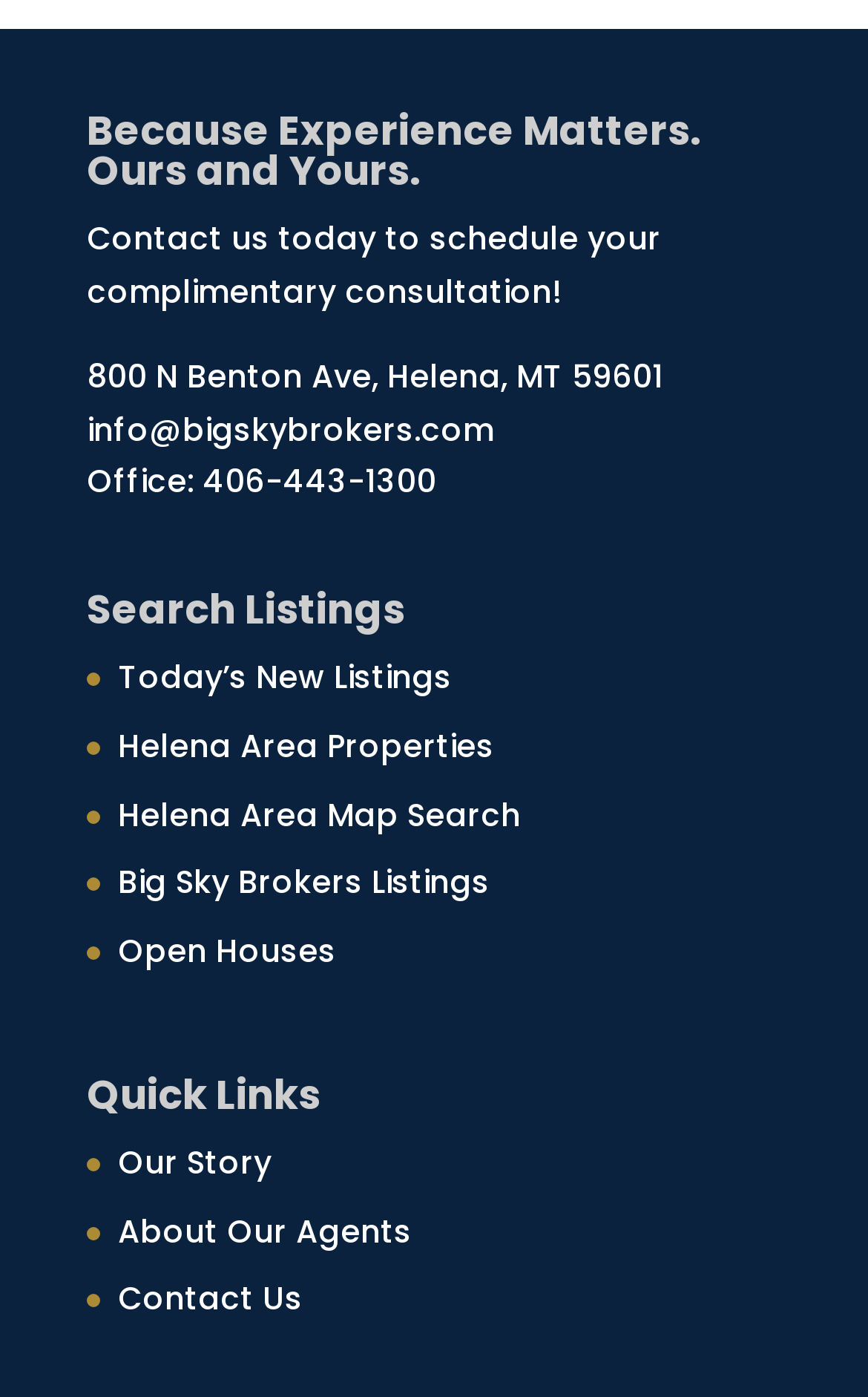Given the following UI element description: "Contact Us", find the bounding box coordinates in the webpage screenshot.

[0.136, 0.914, 0.349, 0.946]